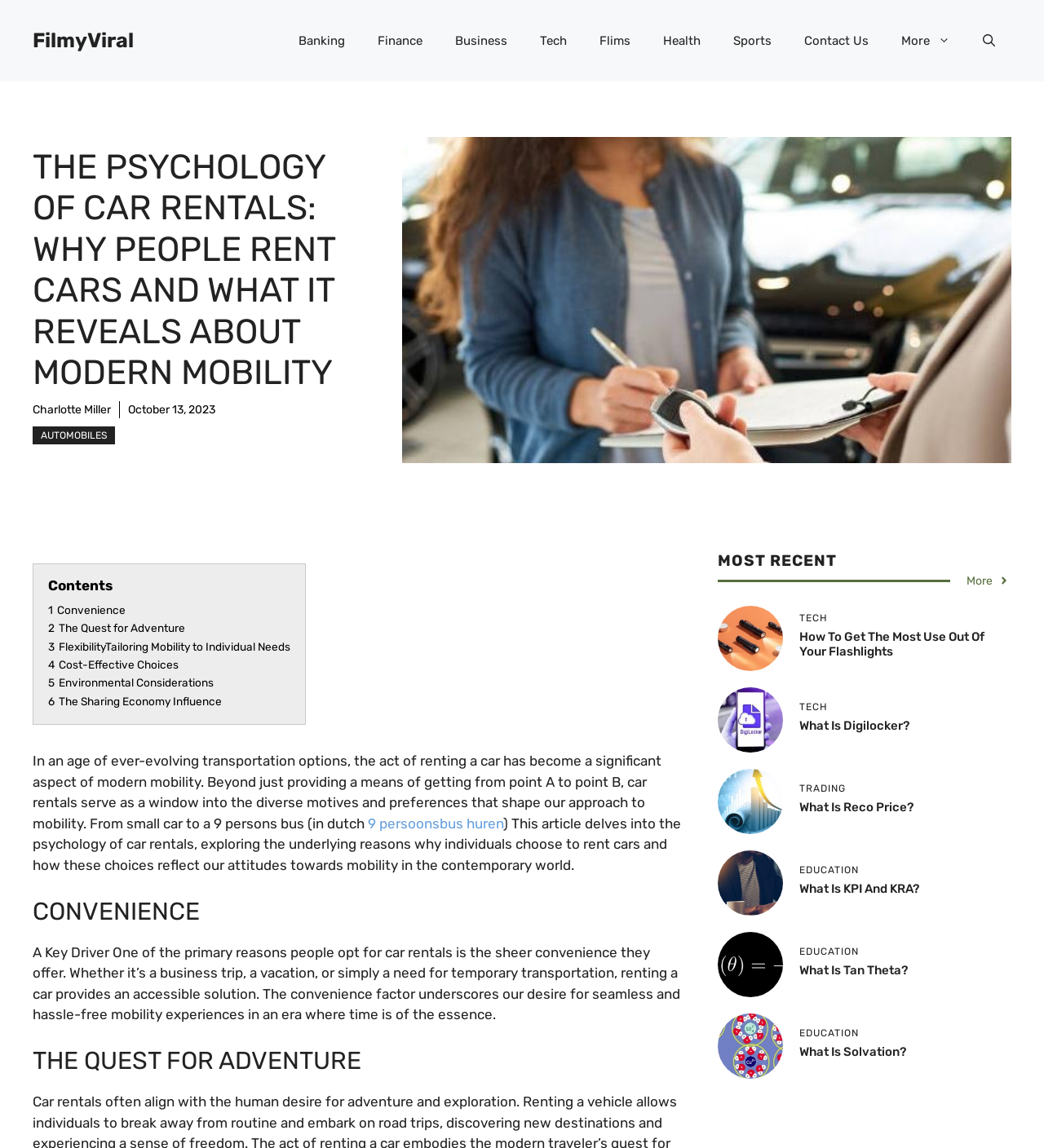Find the bounding box coordinates of the element I should click to carry out the following instruction: "Explore the 'Tech' section".

[0.766, 0.534, 0.969, 0.543]